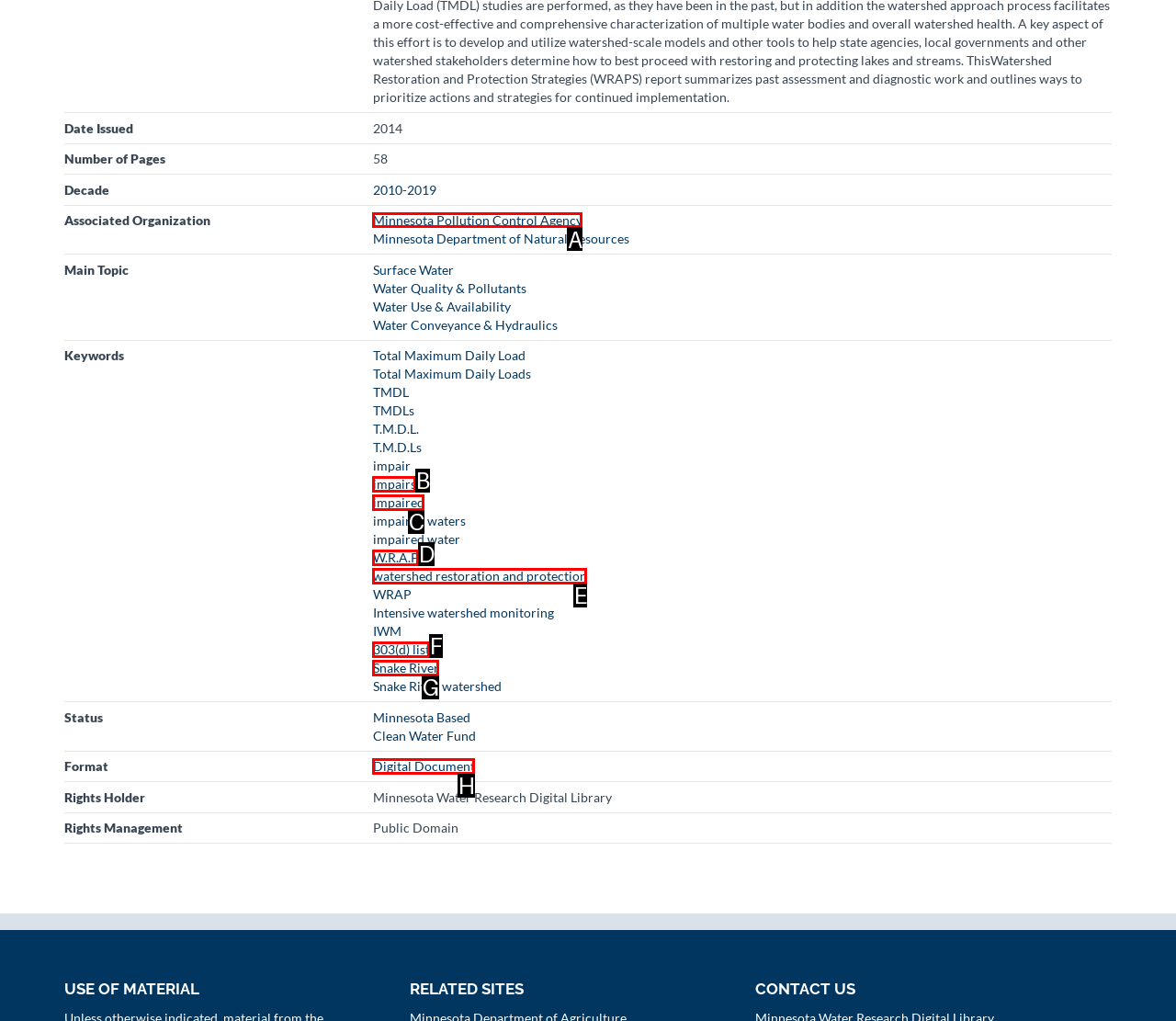Identify the correct option to click in order to complete this task: Learn more about 'Minnesota Pollution Control Agency'
Answer with the letter of the chosen option directly.

A